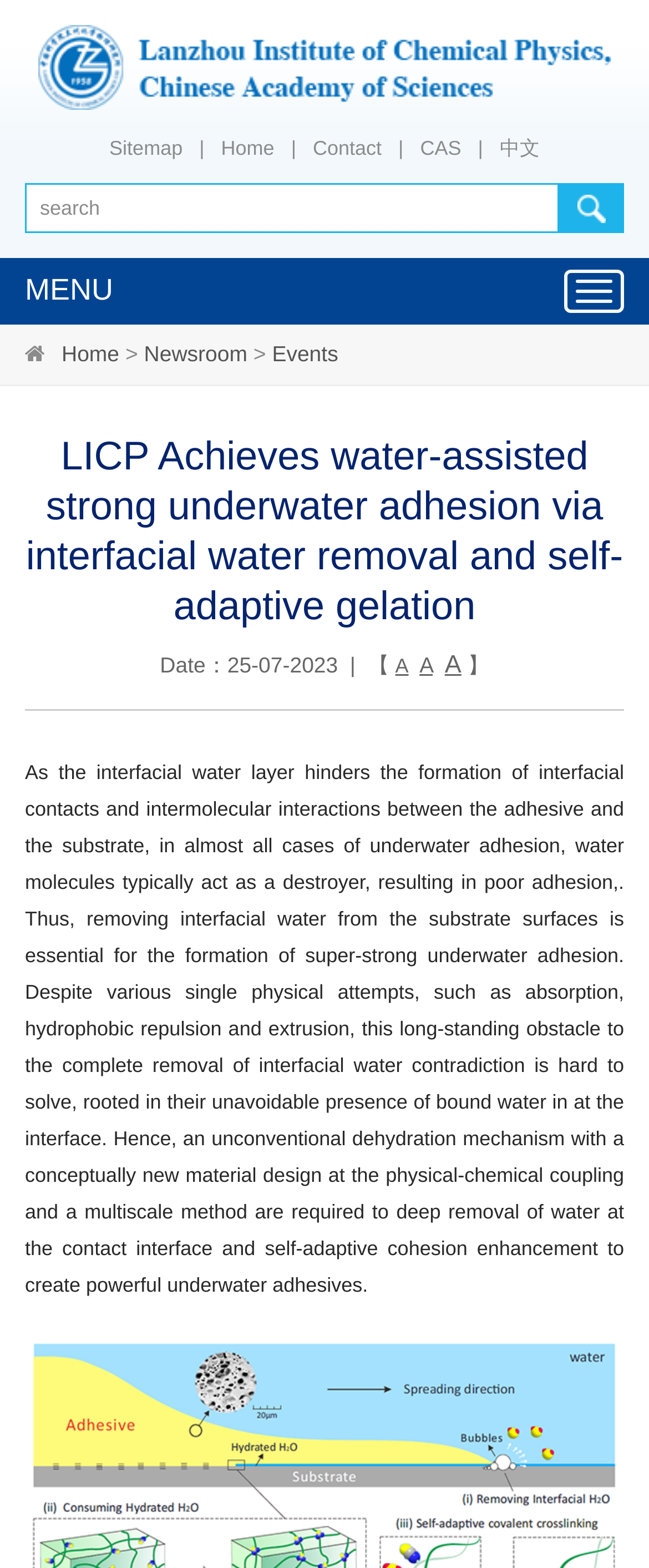Refer to the image and provide an in-depth answer to the question:
How many buttons are there in the search bar?

The search bar contains a textbox and two buttons. One button is a search button, and the other is a toggle navigation button. Therefore, there are 2 buttons in the search bar.